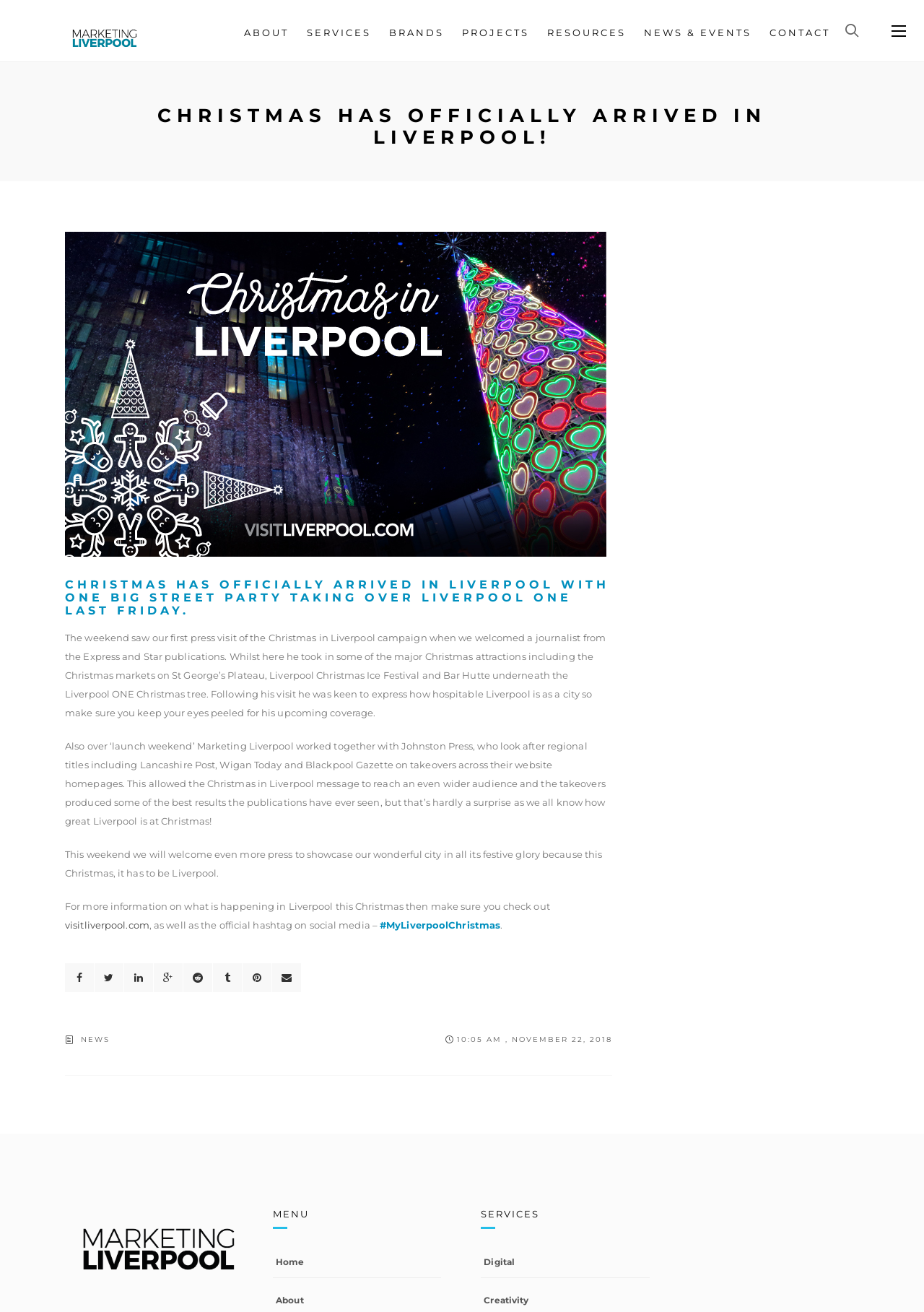Create an in-depth description of the webpage, covering main sections.

The webpage is about Christmas in Liverpool, with a big street party taking over Liverpool ONE. At the top right corner, there is a menu link and a logo image. Below the logo, there are several navigation links, including "ABOUT", "SERVICES", "BRANDS", "PROJECTS", "RESOURCES", "NEWS & EVENTS", and "CONTACT".

The main content of the webpage is an article about Christmas in Liverpool, with a heading "CHRISTMAS HAS OFFICIALLY ARRIVED IN LIVERPOOL WITH ONE BIG STREET PARTY TAKING OVER LIVERPOOL ONE LAST FRIDAY." Below the heading, there is an image related to Christmas in Liverpool. The article describes the first press visit of the Christmas in Liverpool campaign, where a journalist from the Express and Star publications visited the city and experienced its Christmas attractions.

The article also mentions that Marketing Liverpool worked with Johnston Press to promote the Christmas in Liverpool message on regional websites, and that more press visits are planned to showcase the city's festive atmosphere. At the end of the article, there is a link to visitliverpool.com for more information on Christmas events in Liverpool, as well as the official hashtag #MyLiverpoolChristmas on social media.

On the right side of the article, there are several social media links, including Facebook, Twitter, Instagram, and others. Below the article, there is a "SHARE" button and a link to "NEWS" with a timestamp of 10:05 AM, NOVEMBER 22, 2018. At the very bottom of the page, there is a menu with links to "Home" and "About", as well as a heading "SERVICES" with links to "Digital" and "Creativity".